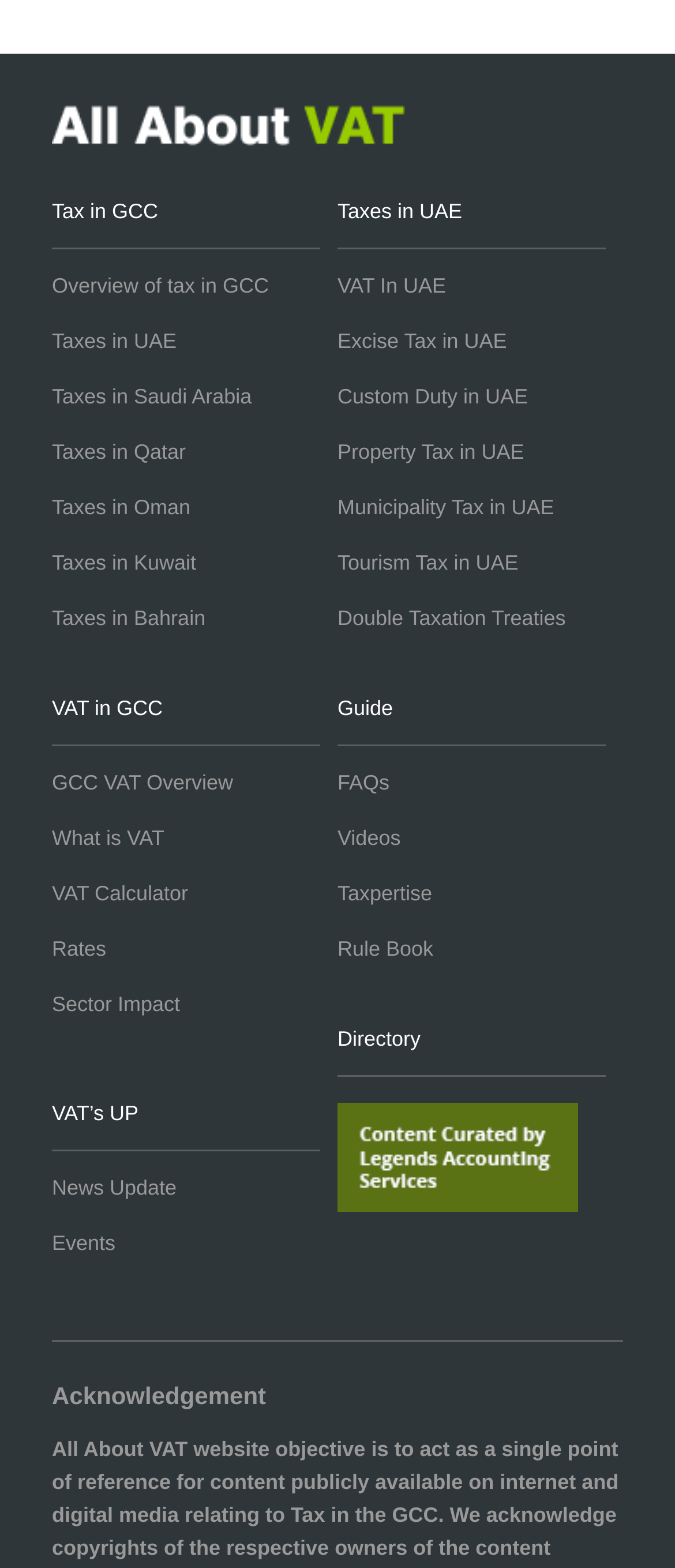Locate the bounding box coordinates of the area where you should click to accomplish the instruction: "Click on 'Tax in GCC'".

[0.077, 0.118, 0.474, 0.159]